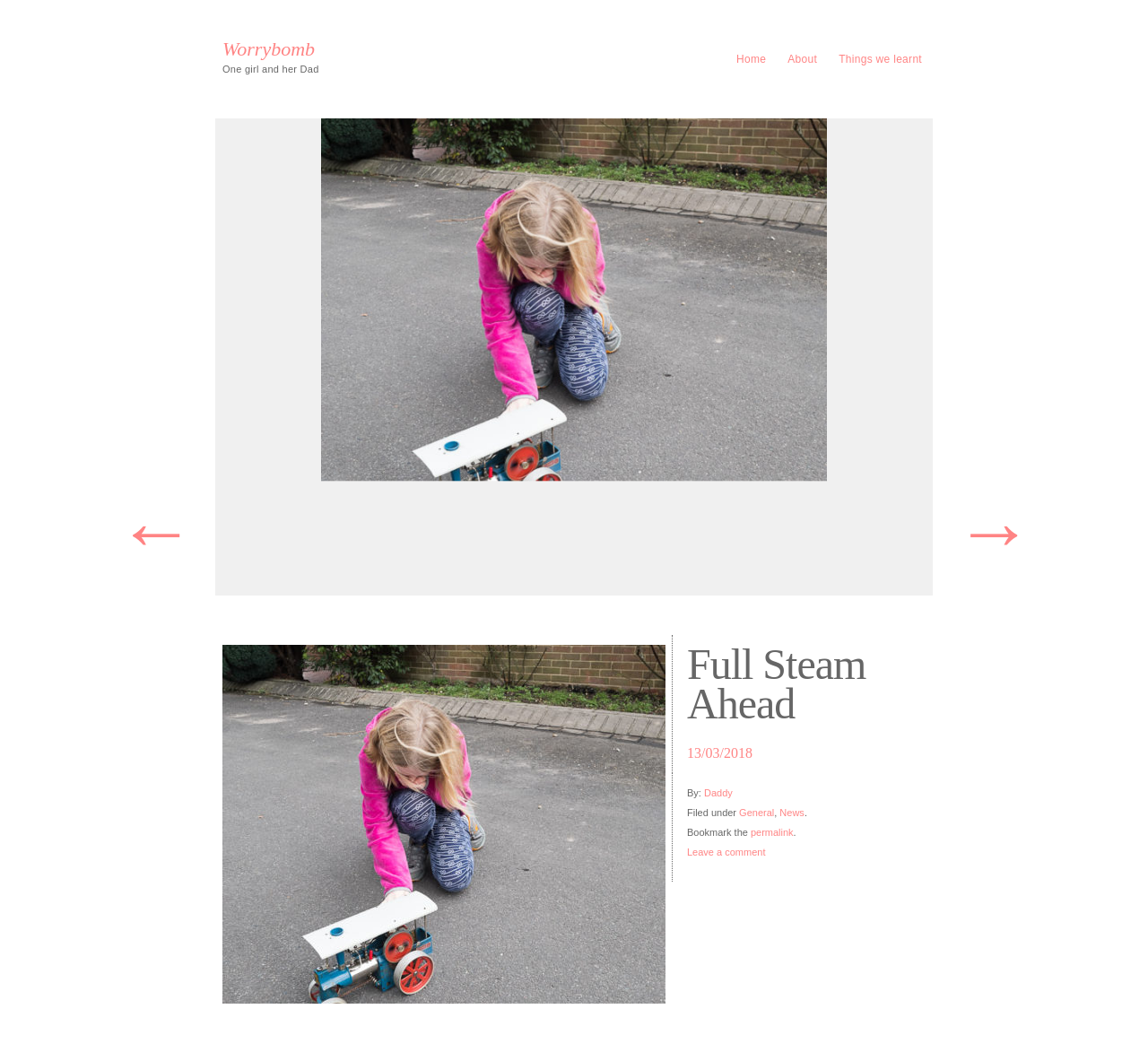Can you specify the bounding box coordinates of the area that needs to be clicked to fulfill the following instruction: "view previous page"?

[0.116, 0.463, 0.157, 0.547]